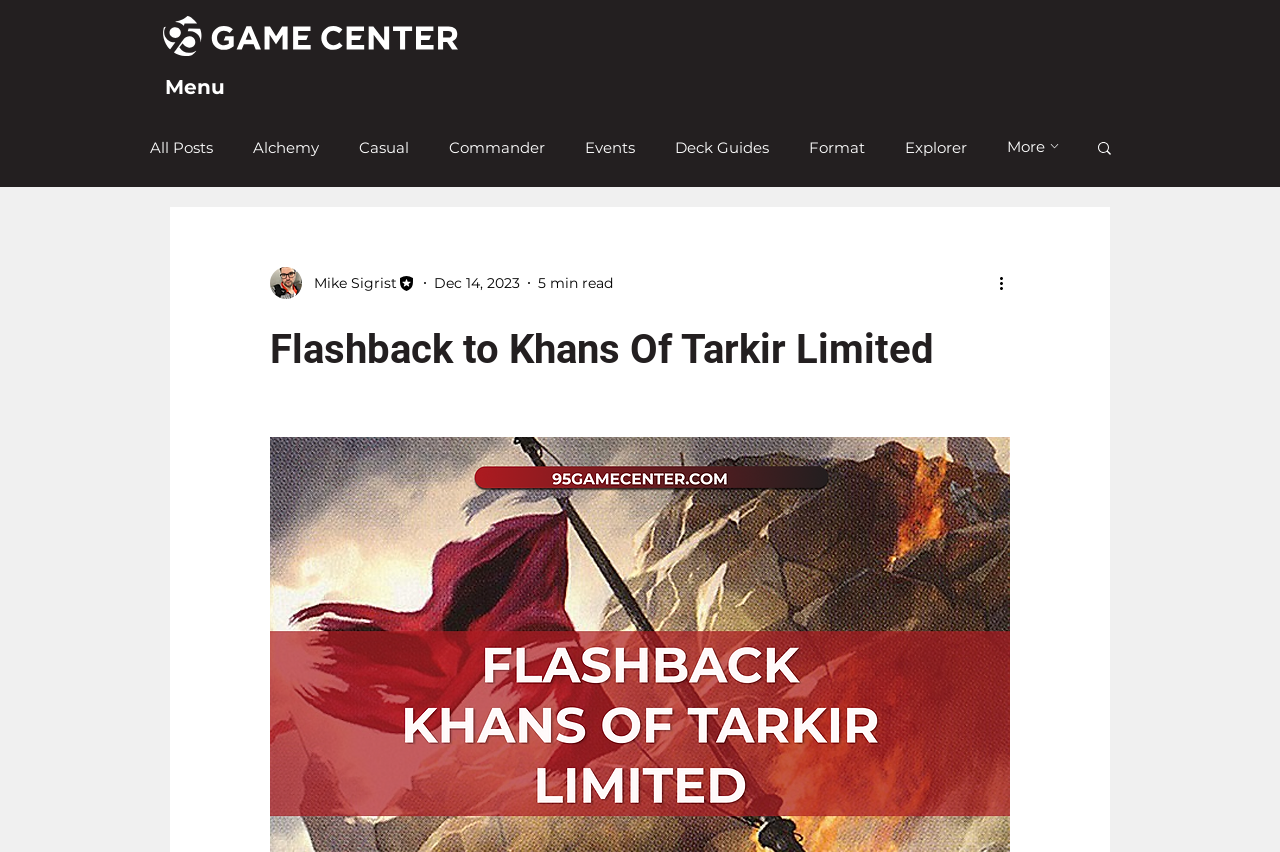Find the bounding box coordinates of the clickable area that will achieve the following instruction: "Search".

[0.855, 0.163, 0.87, 0.188]